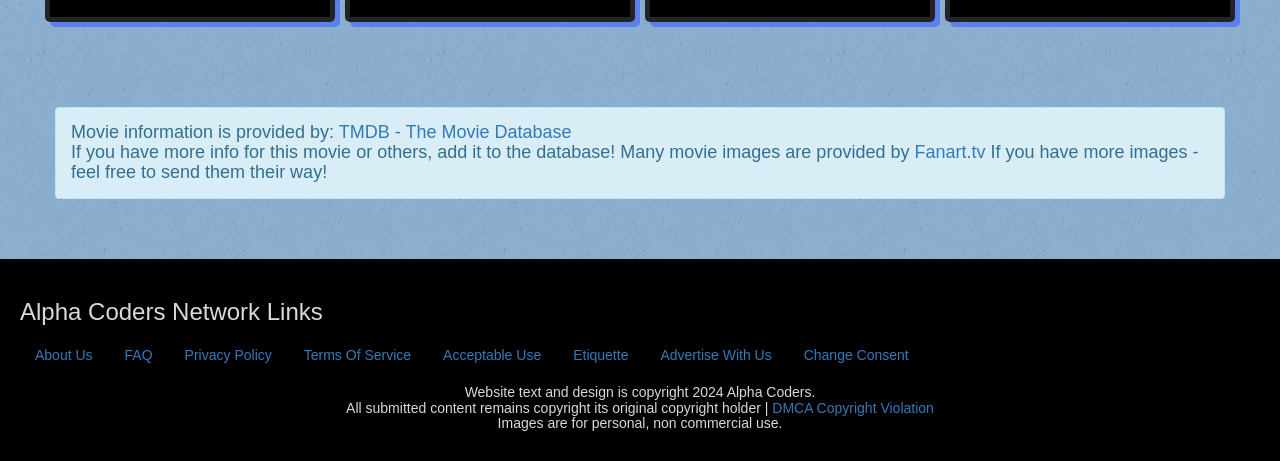Who owns the copyright of submitted content?
Using the image as a reference, answer the question in detail.

The copyright notice at the bottom of the webpage states that all submitted content remains copyright its original copyright holder, implying that the website does not claim ownership of user-submitted content.